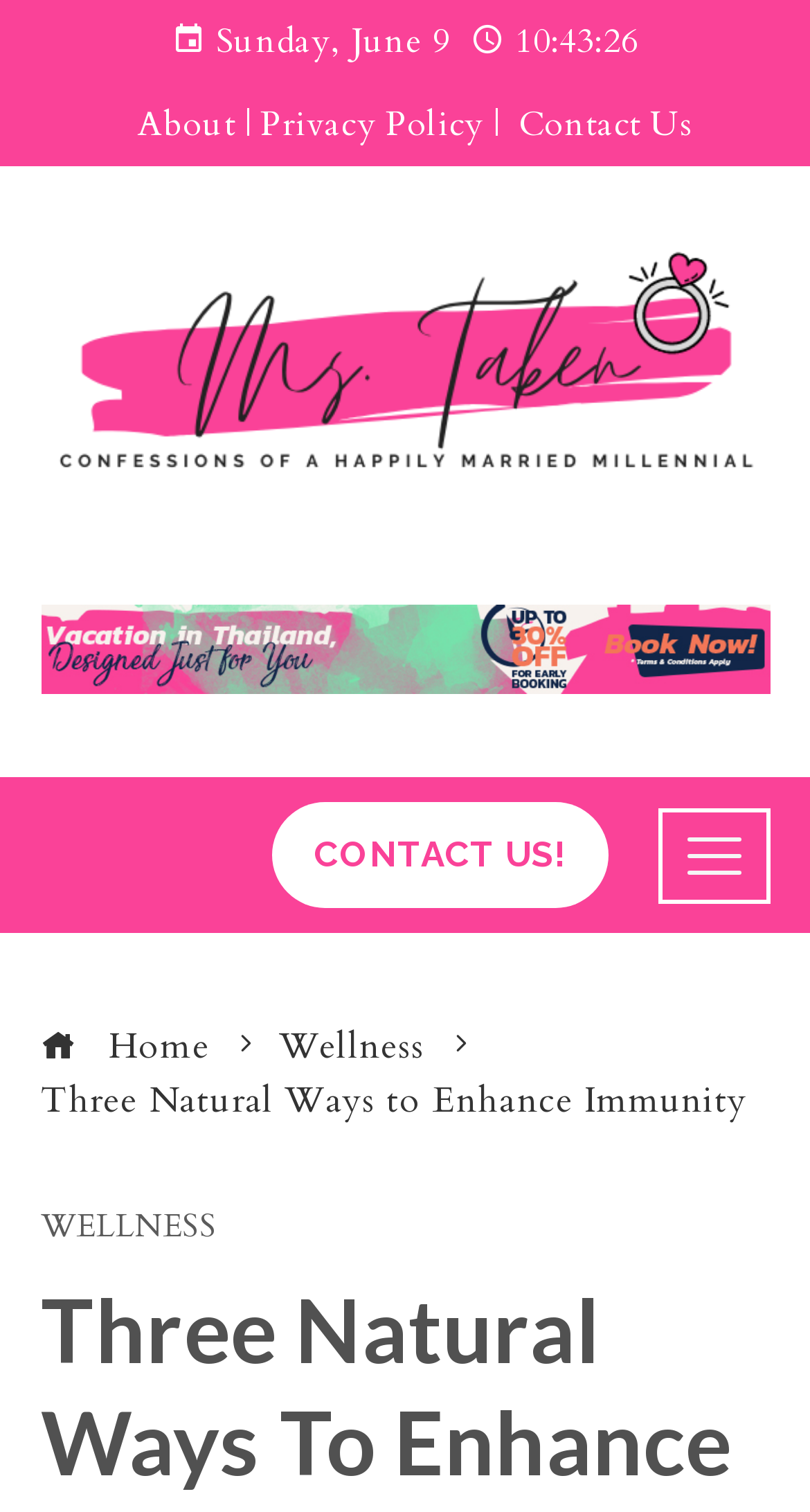Determine the bounding box coordinates for the UI element described. Format the coordinates as (top-left x, top-left y, bottom-right x, bottom-right y) and ensure all values are between 0 and 1. Element description: Wellness

[0.05, 0.801, 0.268, 0.822]